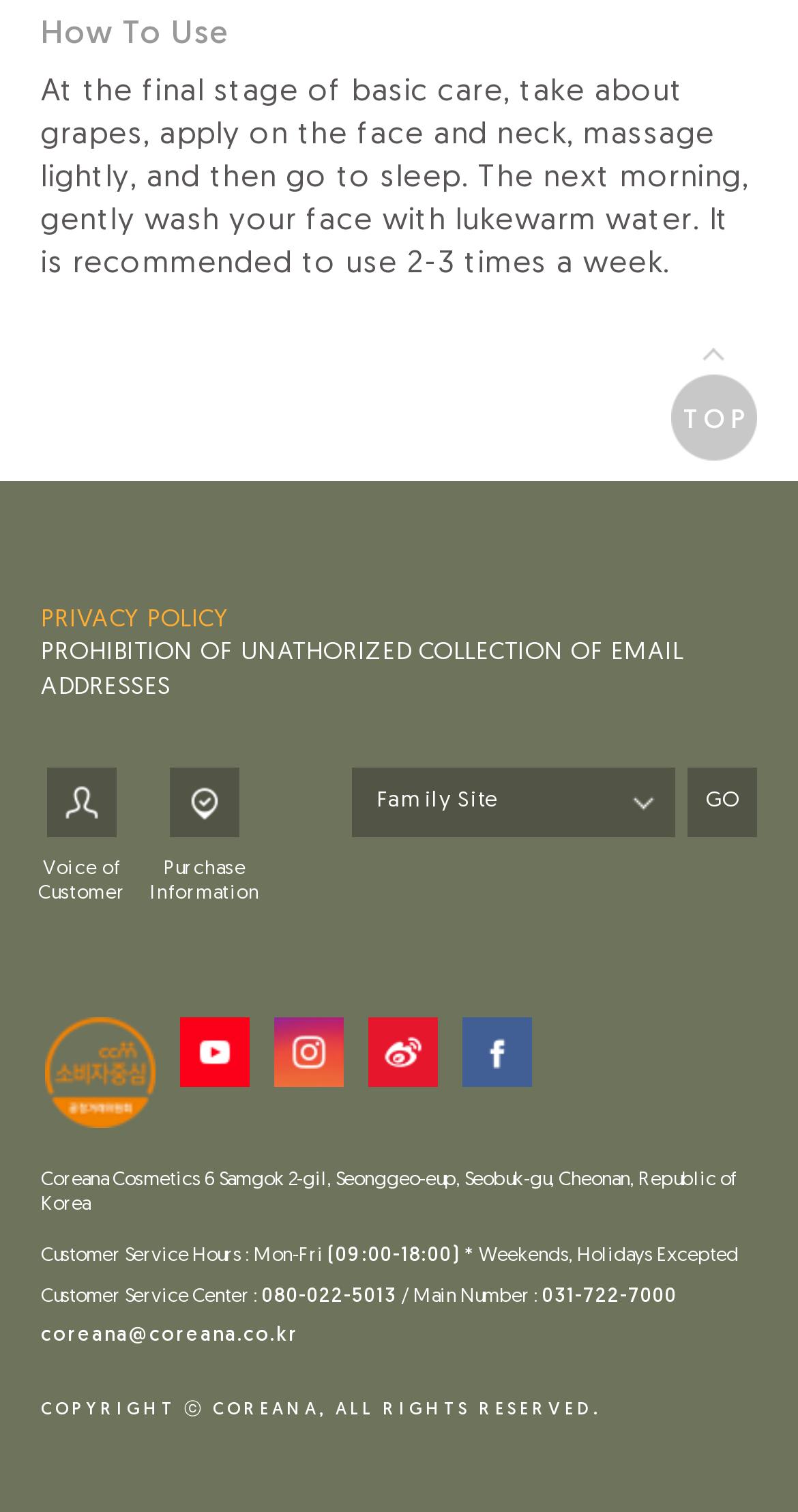Using details from the image, please answer the following question comprehensively:
What is the address of Coreana Cosmetics?

The answer can be found in the group element with the StaticText element containing the address. The address is '6 Samgok 2-gil, Seonggeo-eup, Seobuk-gu, Cheonan, Republic of Korea'.